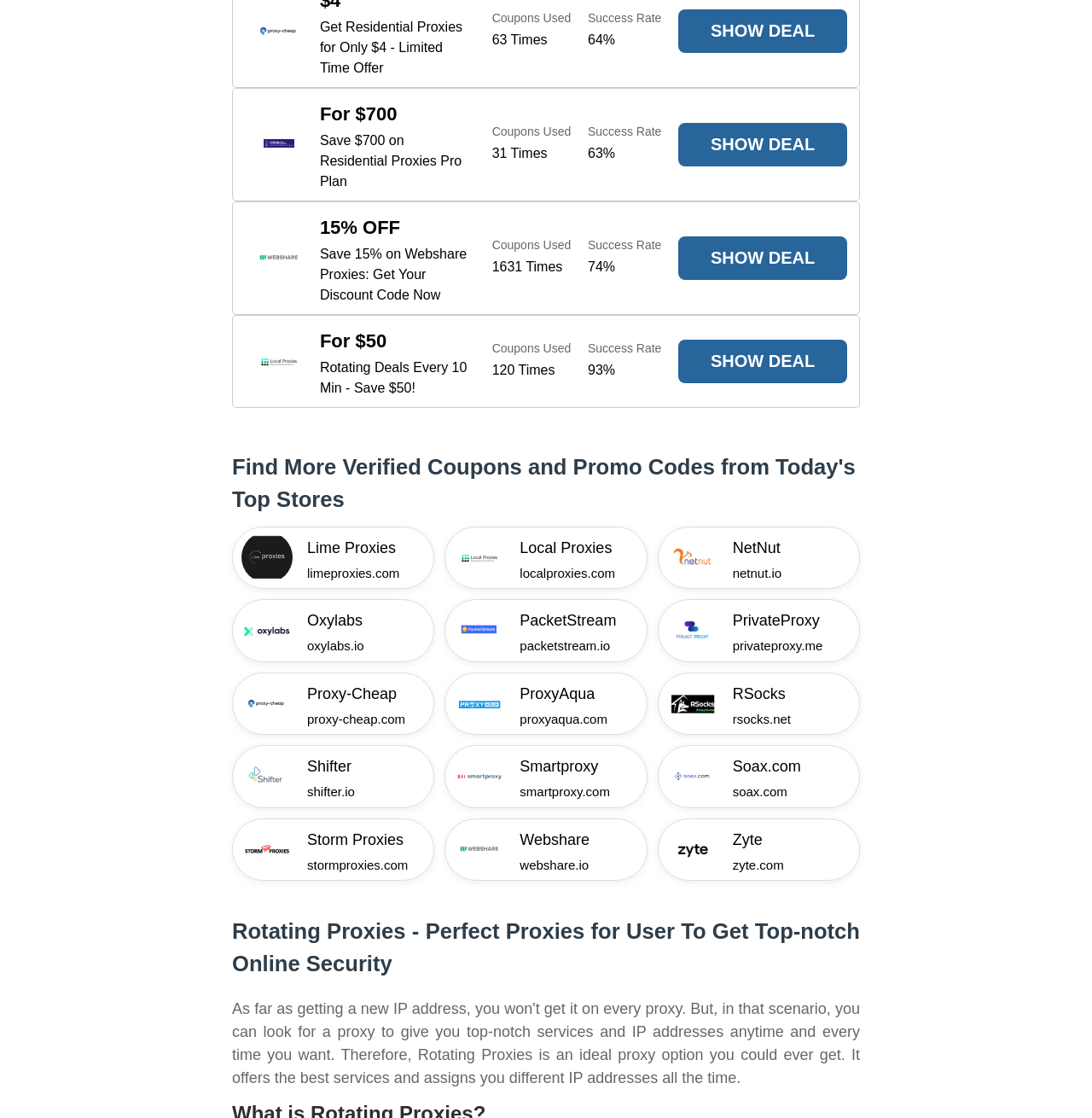How many times has the coupon for Local Proxies been used?
Using the details from the image, give an elaborate explanation to answer the question.

The coupon for Local Proxies has been used 120 times, as mentioned in the webpage, which indicates its popularity.